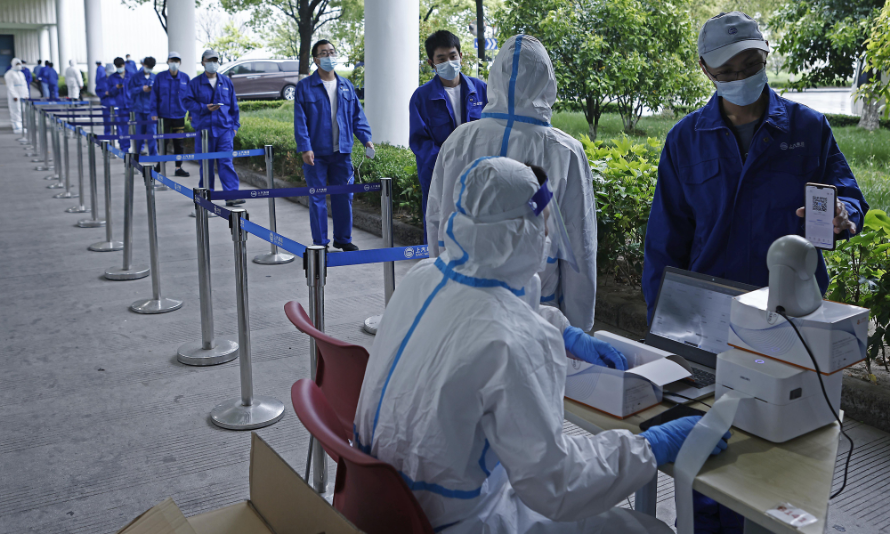Elaborate on all the key elements and details present in the image.

In a scene reflecting the ongoing battle against COVID-19 in Shanghai, healthcare workers dressed in protective gear are positioned at a testing site. A line of individuals, all wearing masks, waits patiently behind stanchions for their turn to be screened. The setting is organized, highlighting the rigorous measures being implemented to curb the virus's spread. On the table in front of one healthcare worker, a device is ready for processing, while another staff member assists a waiting individual by checking a smartphone, likely for health verification. The backdrop features greenery, suggesting a blend of urban life with the necessity of public health safety measures. This image embodies the city's efforts in executing comprehensive health protocols during a challenging period.